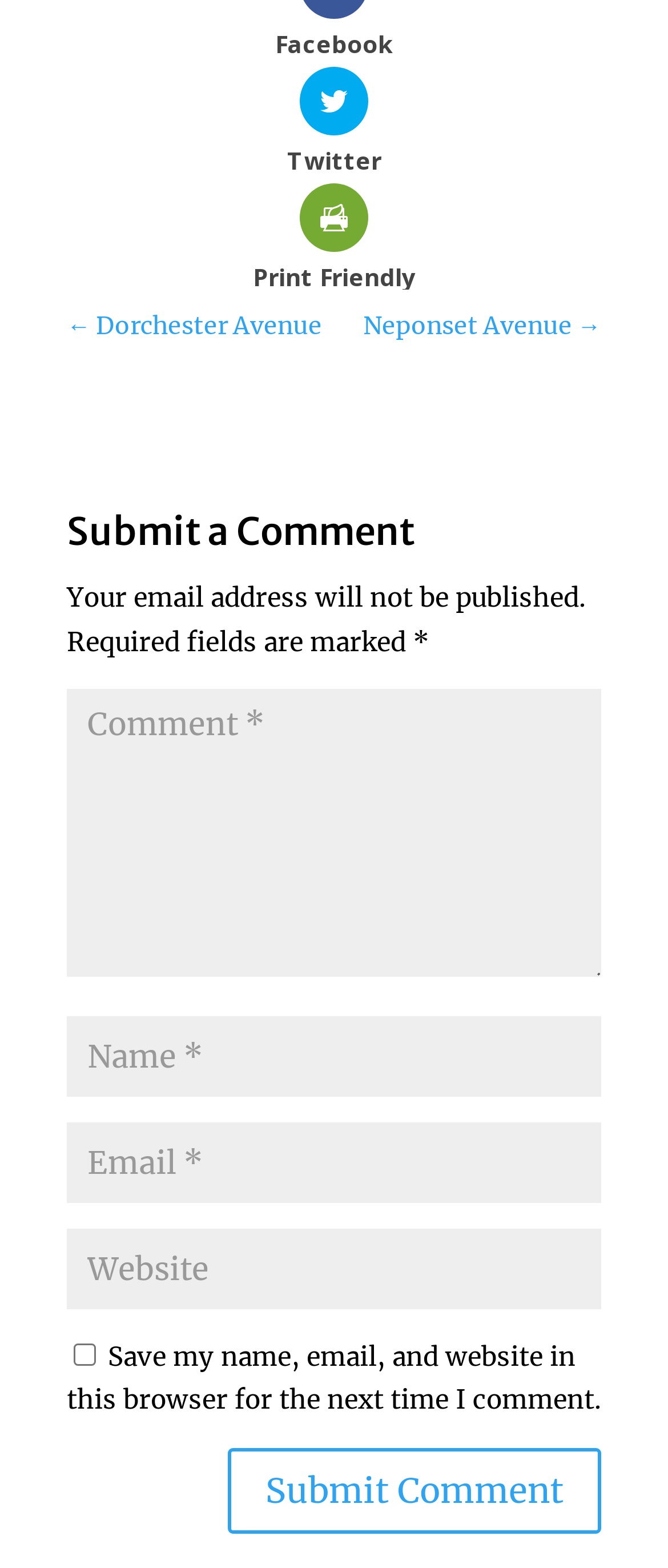How many textboxes are required on the webpage?
Please respond to the question with a detailed and informative answer.

There are three textboxes on the webpage that are marked as required: one for the comment, one for the name, and one for the email.